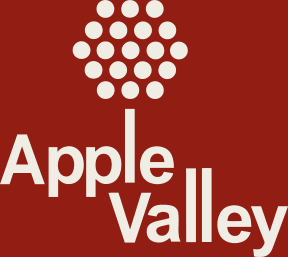Formulate a detailed description of the image content.

The image features the official logo of Apple Valley, Minnesota. It consists of a stylized graphic element resembling a cluster of circles, which is situated above the bold, modern text that reads "Apple Valley." The logo is presented on a distinctively deep red background, giving it a vibrant and eye-catching appearance. This branding represents the city and conveys a sense of community and identity for Apple Valley.